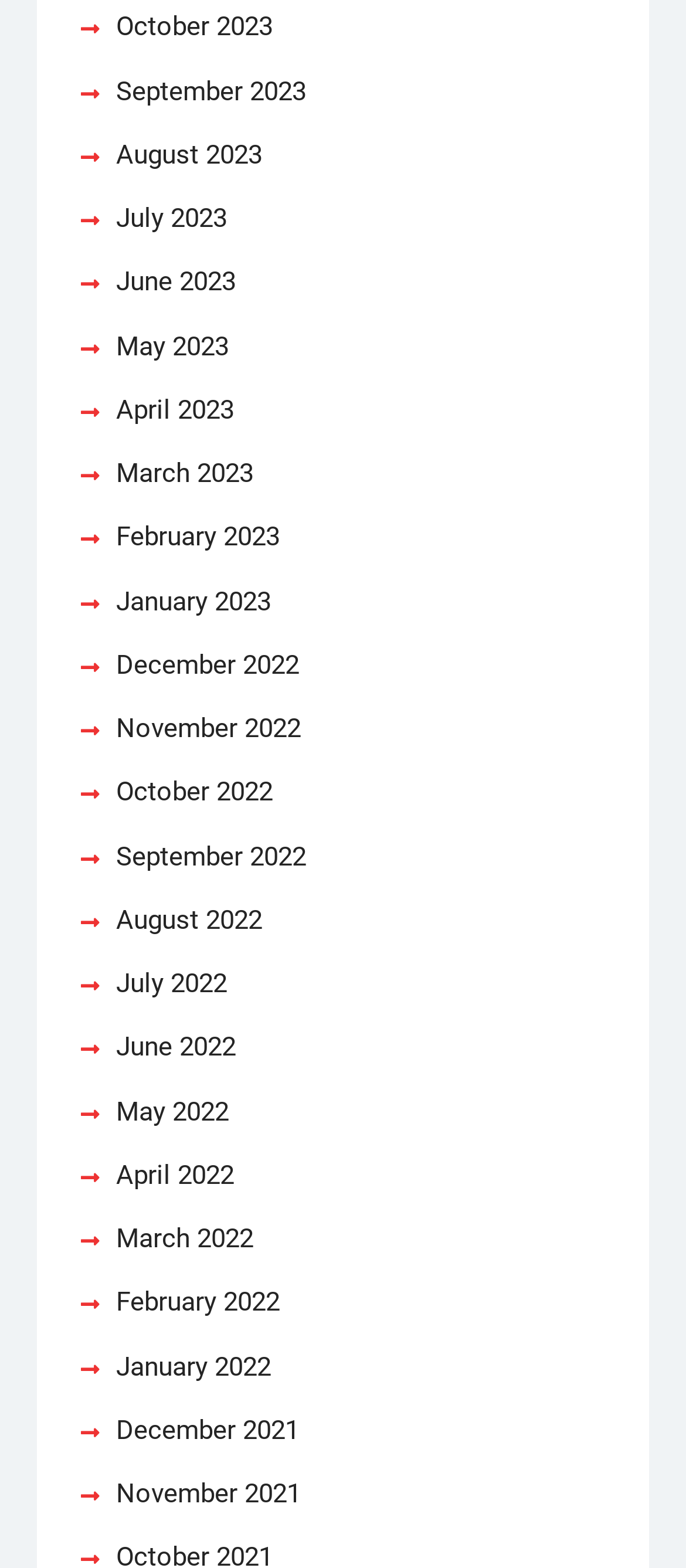Provide a one-word or one-phrase answer to the question:
How many links are there in the list?

24